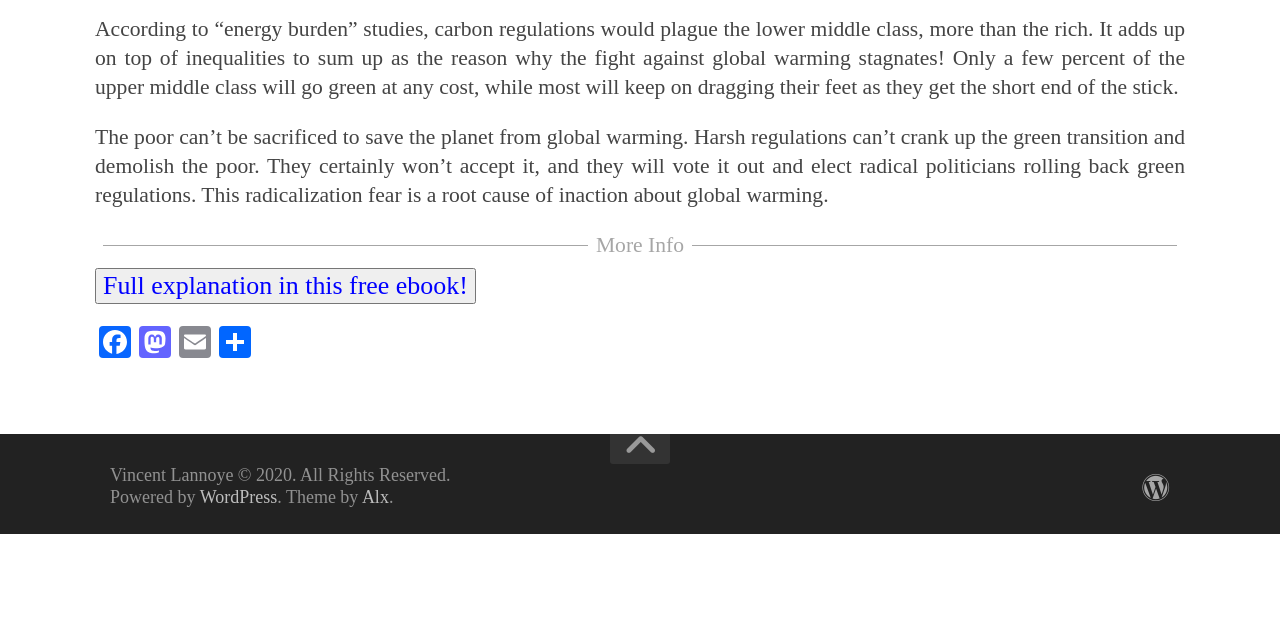Find the bounding box coordinates for the UI element whose description is: "Portfolio". The coordinates should be four float numbers between 0 and 1, in the format [left, top, right, bottom].

None